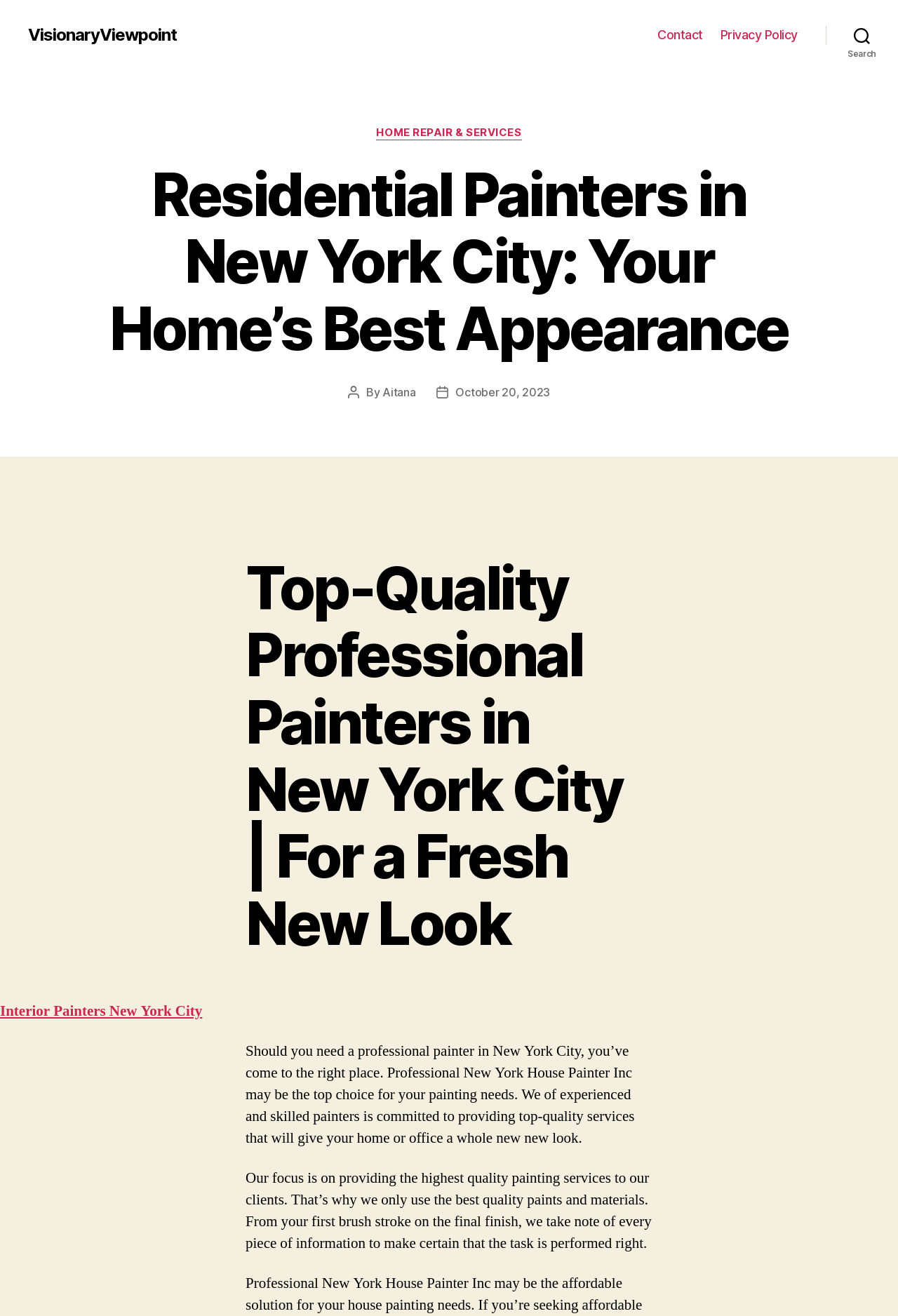Please specify the bounding box coordinates of the clickable region necessary for completing the following instruction: "Read more about Discover the Top 6 Vegan Omega-3 Supplements for 2024". The coordinates must consist of four float numbers between 0 and 1, i.e., [left, top, right, bottom].

None